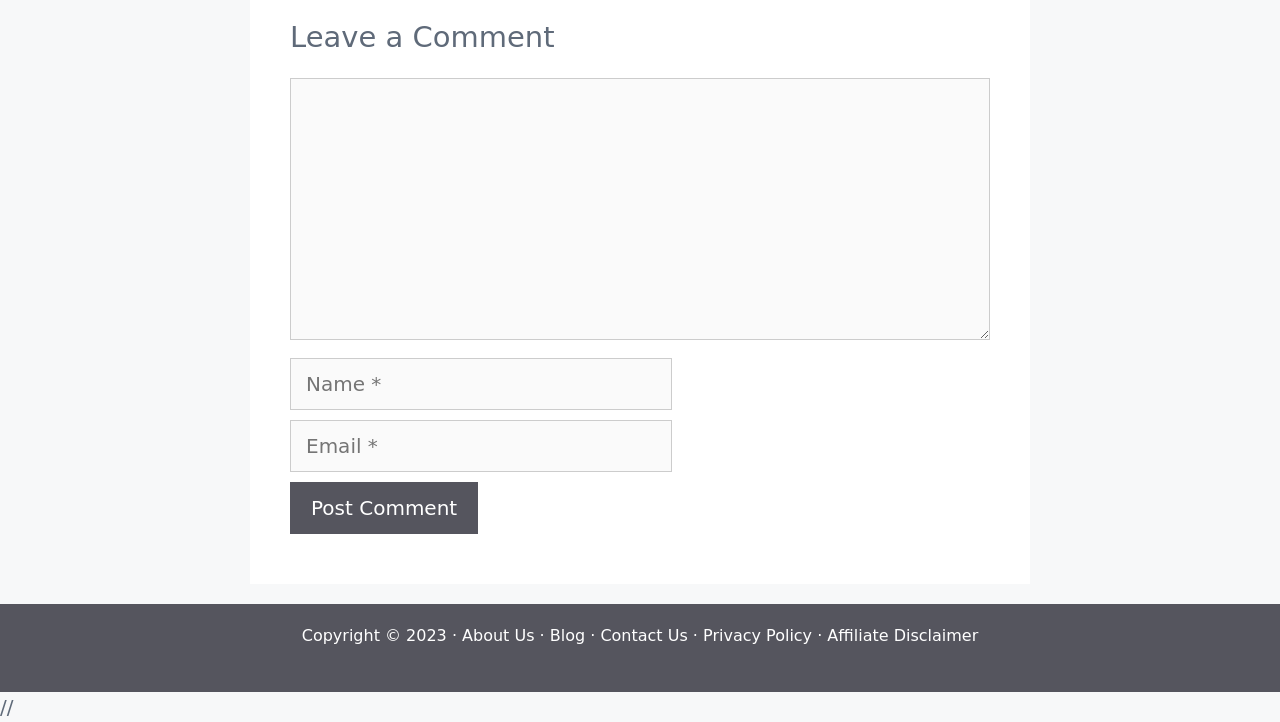Extract the bounding box coordinates for the described element: "name="submit" value="Post Comment"". The coordinates should be represented as four float numbers between 0 and 1: [left, top, right, bottom].

[0.227, 0.668, 0.374, 0.74]